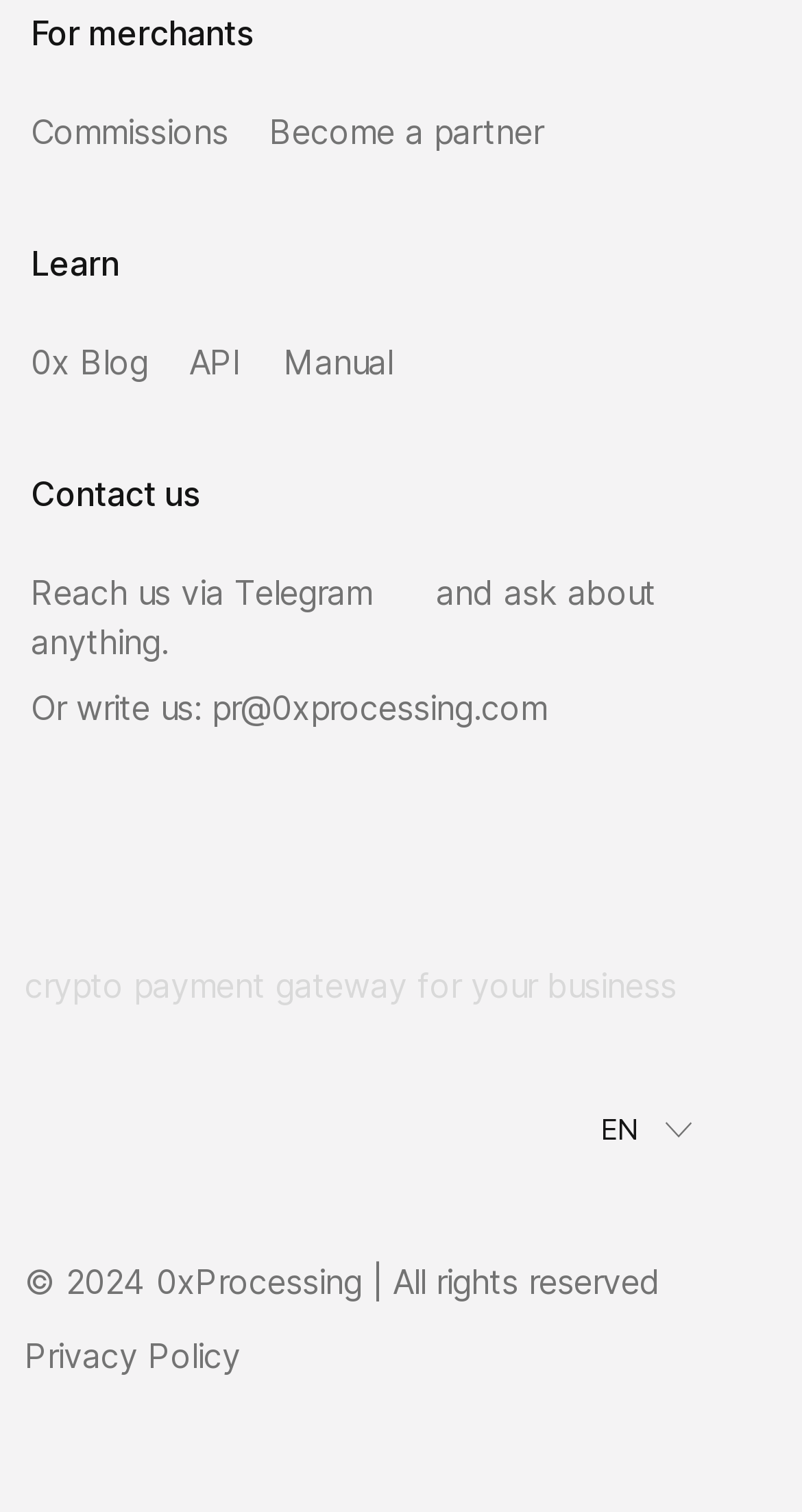Refer to the image and answer the question with as much detail as possible: What are the available resources for merchants?

Under the heading 'For merchants', there are two links, 'Commissions' and 'Become a partner', which suggest that these are the available resources for merchants on the website.